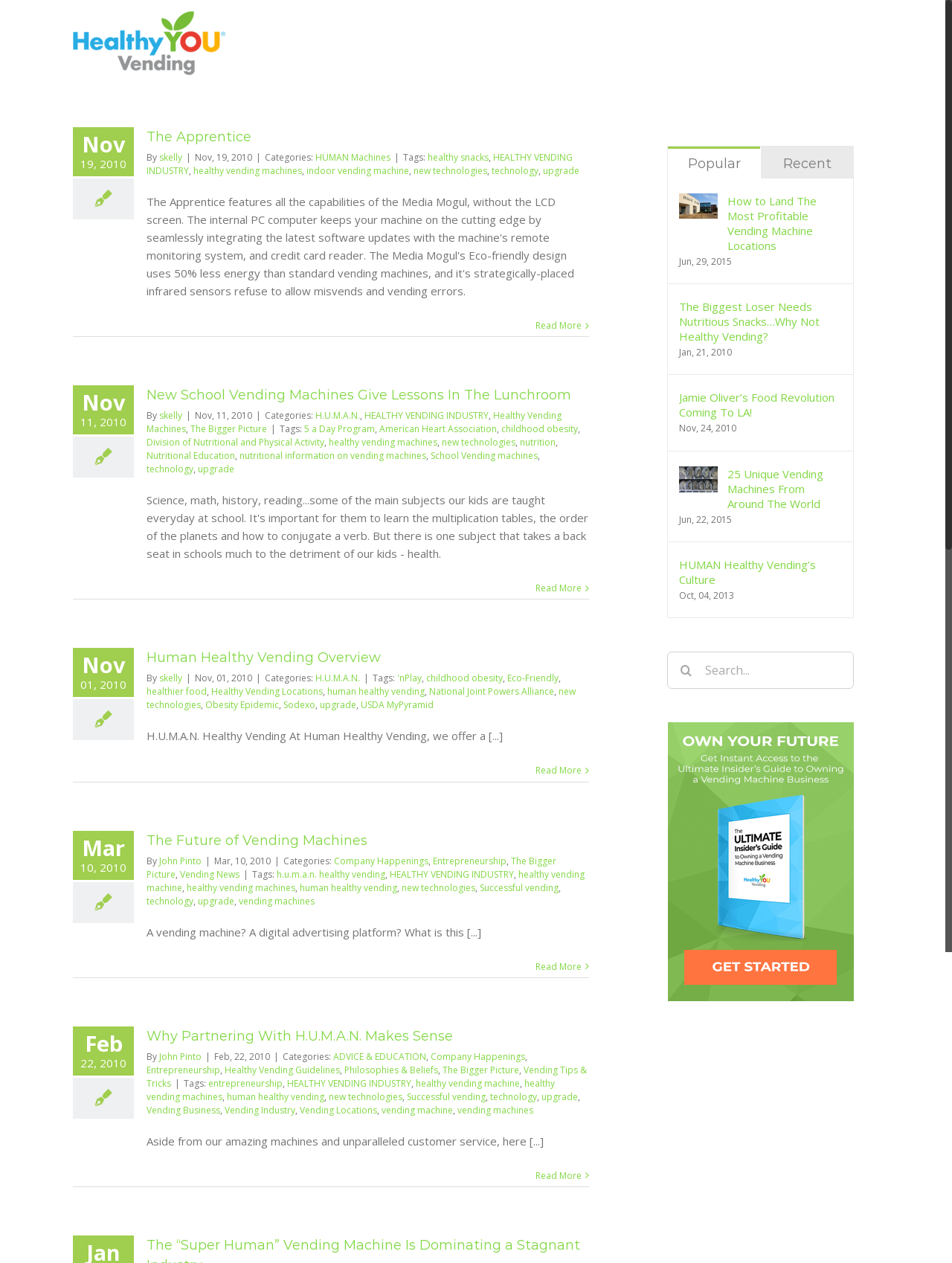Determine the bounding box coordinates of the UI element described by: "technology".

[0.516, 0.13, 0.566, 0.14]